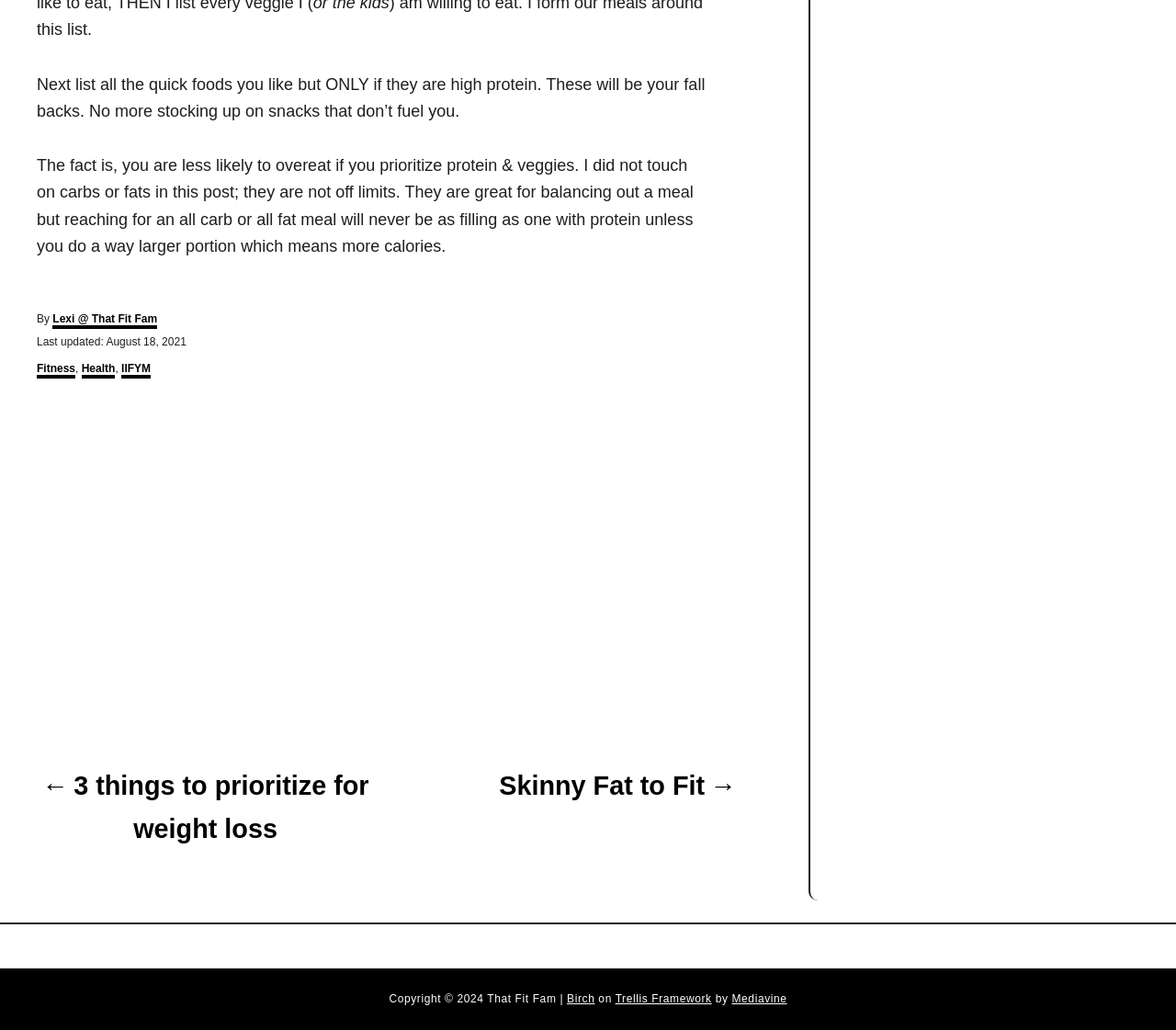Using the information in the image, could you please answer the following question in detail:
What is the date of the last update of this post?

In the footer section of the webpage, I found a static text 'Last updated:' followed by a time element with the text 'August 18, 2021', which indicates the date of the last update of this post.